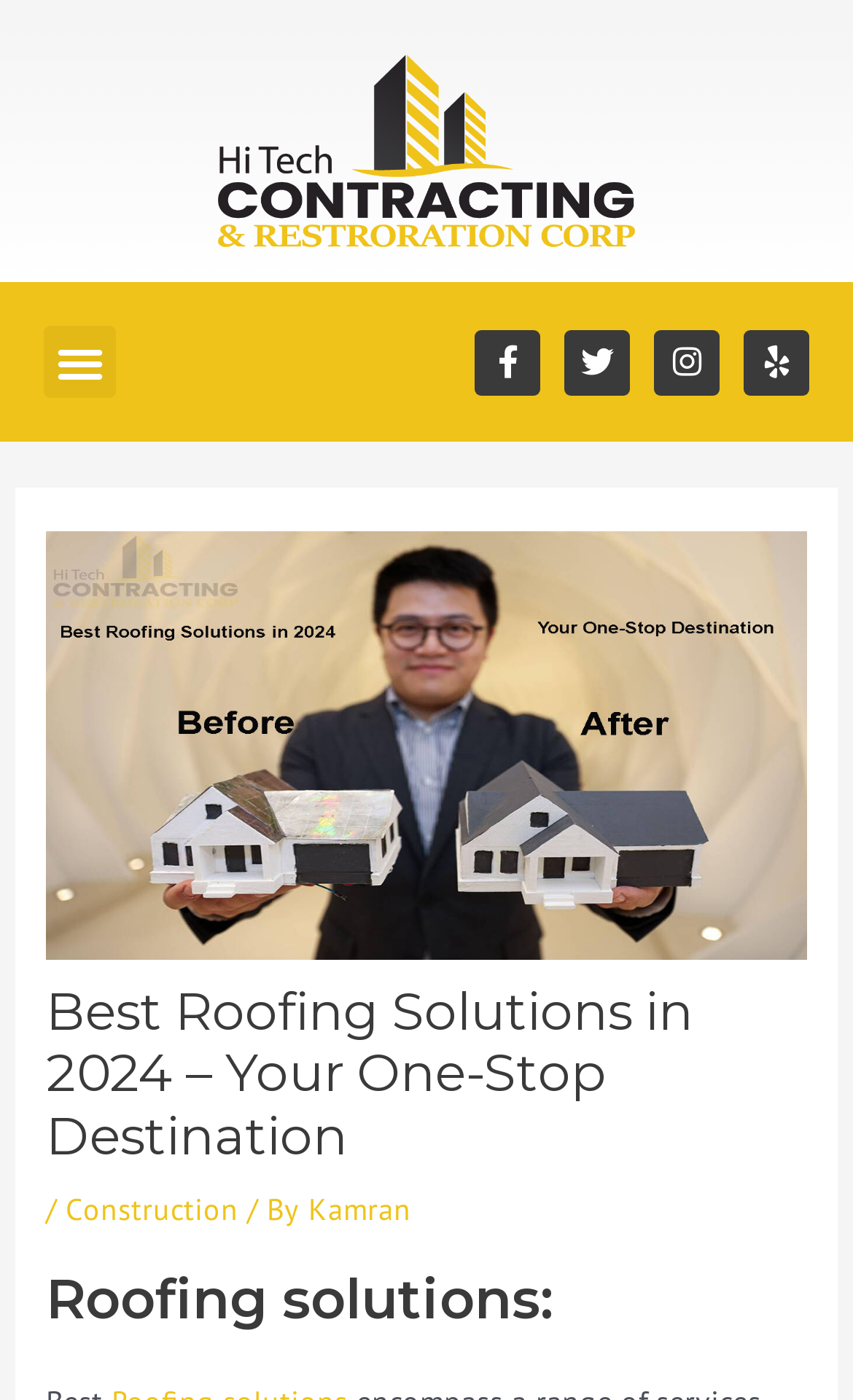Locate the bounding box of the UI element described by: "Facebook-f" in the given webpage screenshot.

[0.556, 0.235, 0.633, 0.282]